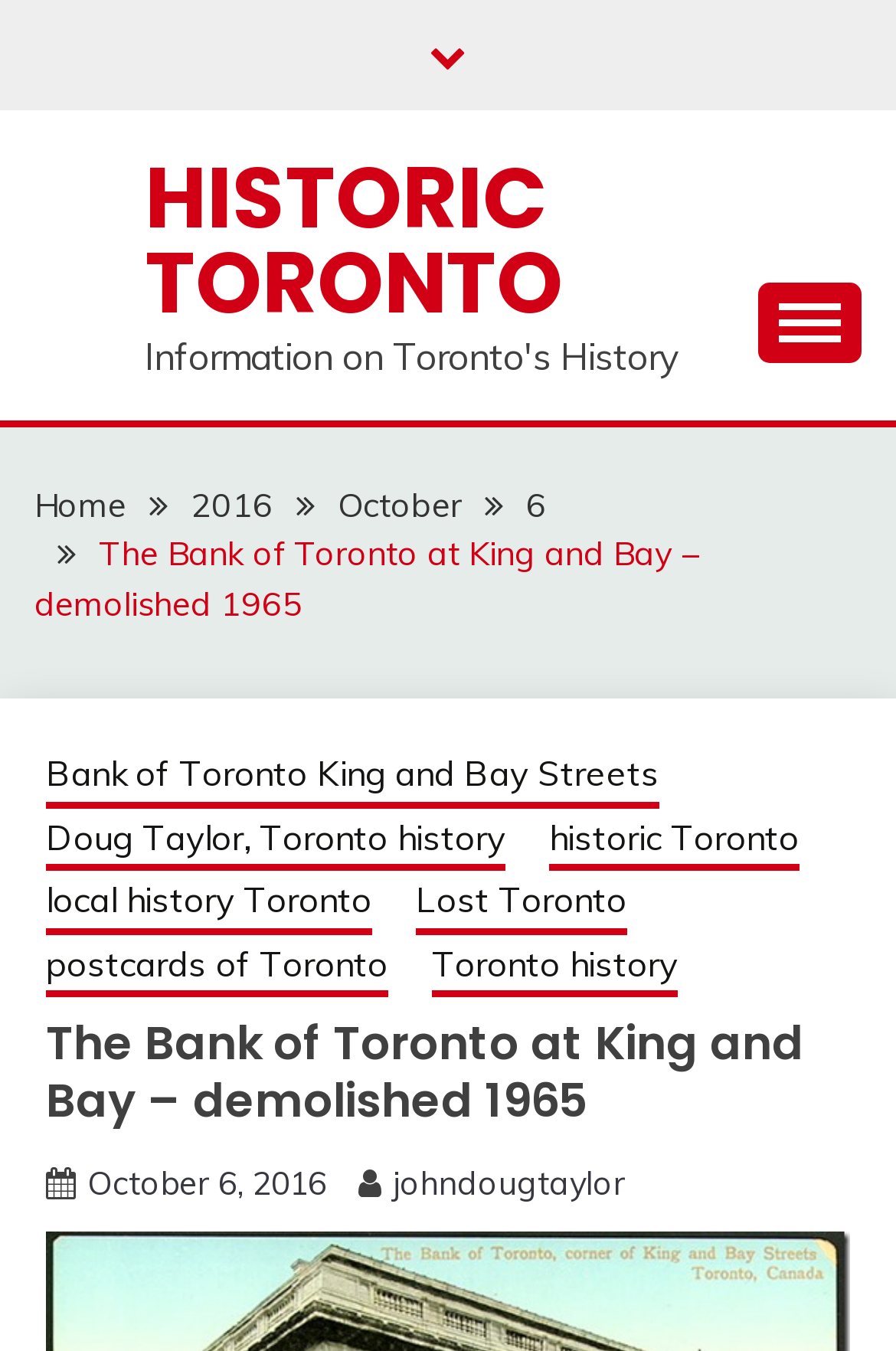Please find the bounding box for the UI element described by: "Toronto history".

[0.482, 0.695, 0.756, 0.739]